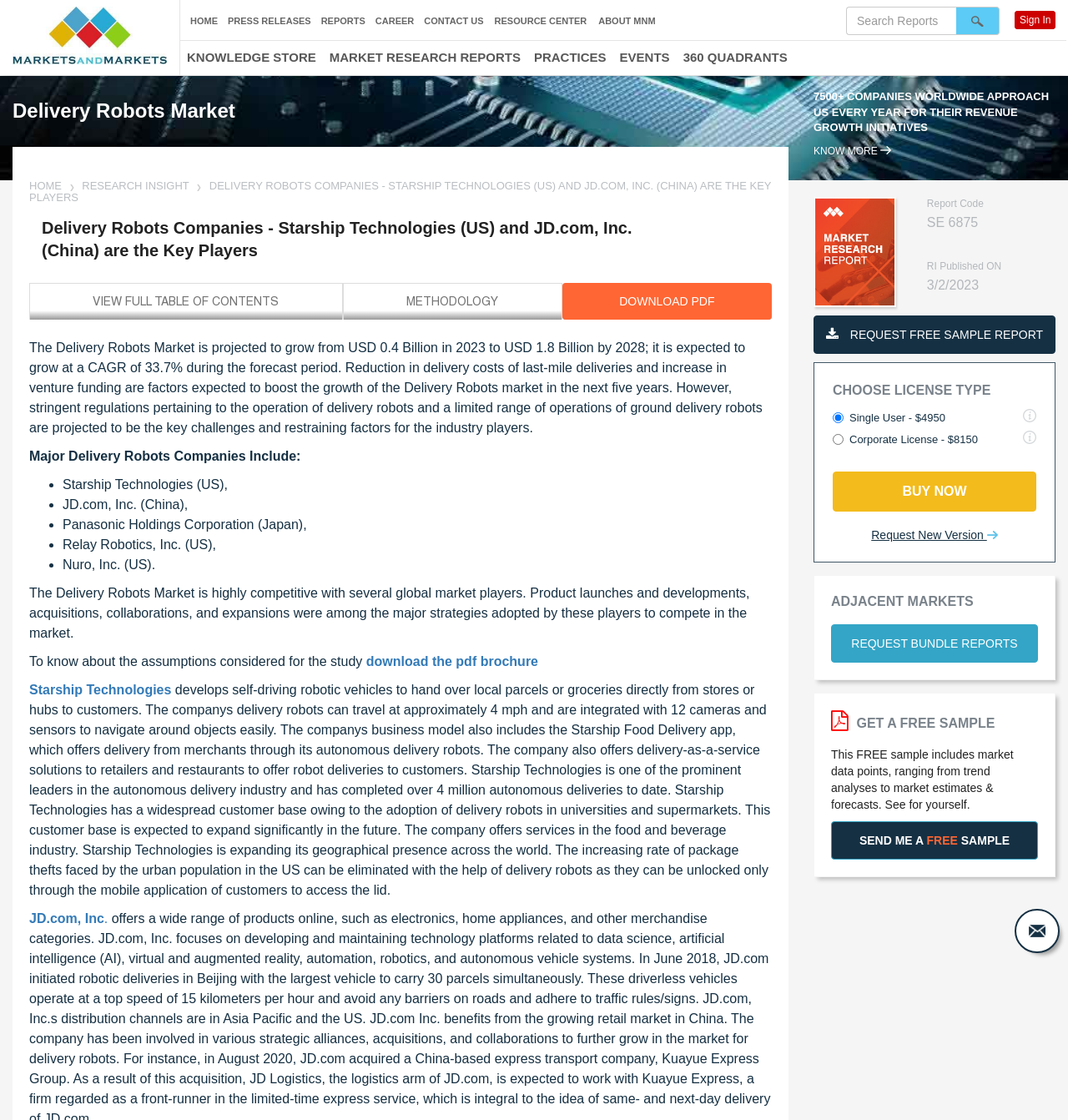Determine the bounding box coordinates of the section I need to click to execute the following instruction: "View Full TABLE OF Contents". Provide the coordinates as four float numbers between 0 and 1, i.e., [left, top, right, bottom].

[0.082, 0.262, 0.266, 0.278]